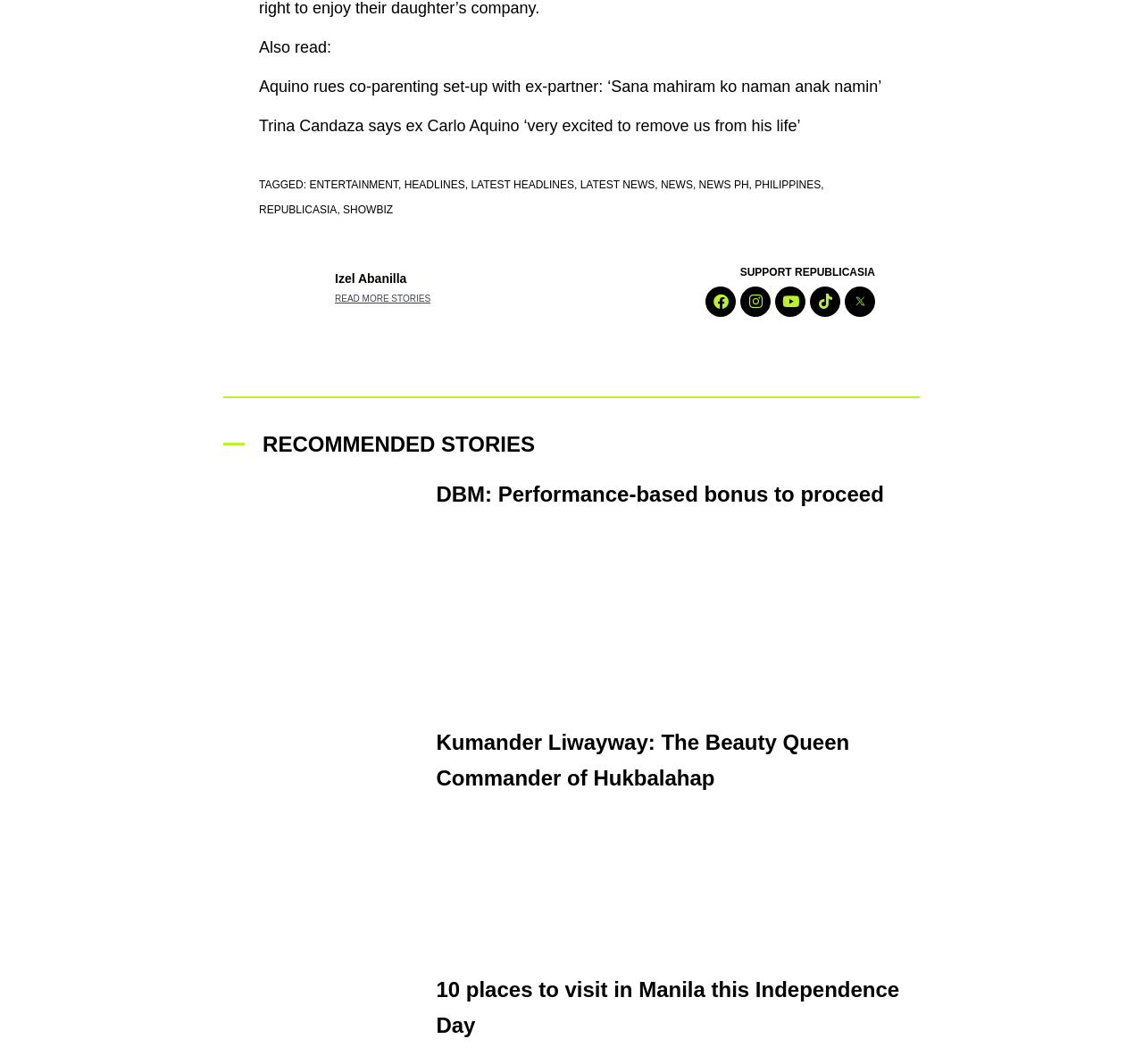What is the name of the person in the image with the link 'Izel Abanilla'?
Make sure to answer the question with a detailed and comprehensive explanation.

The image with the link 'Izel Abanilla' has a bounding box coordinate of [0.234, 0.251, 0.281, 0.301] and is described as 'Izel Abanilla', indicating that the person in the image is Izel Abanilla.